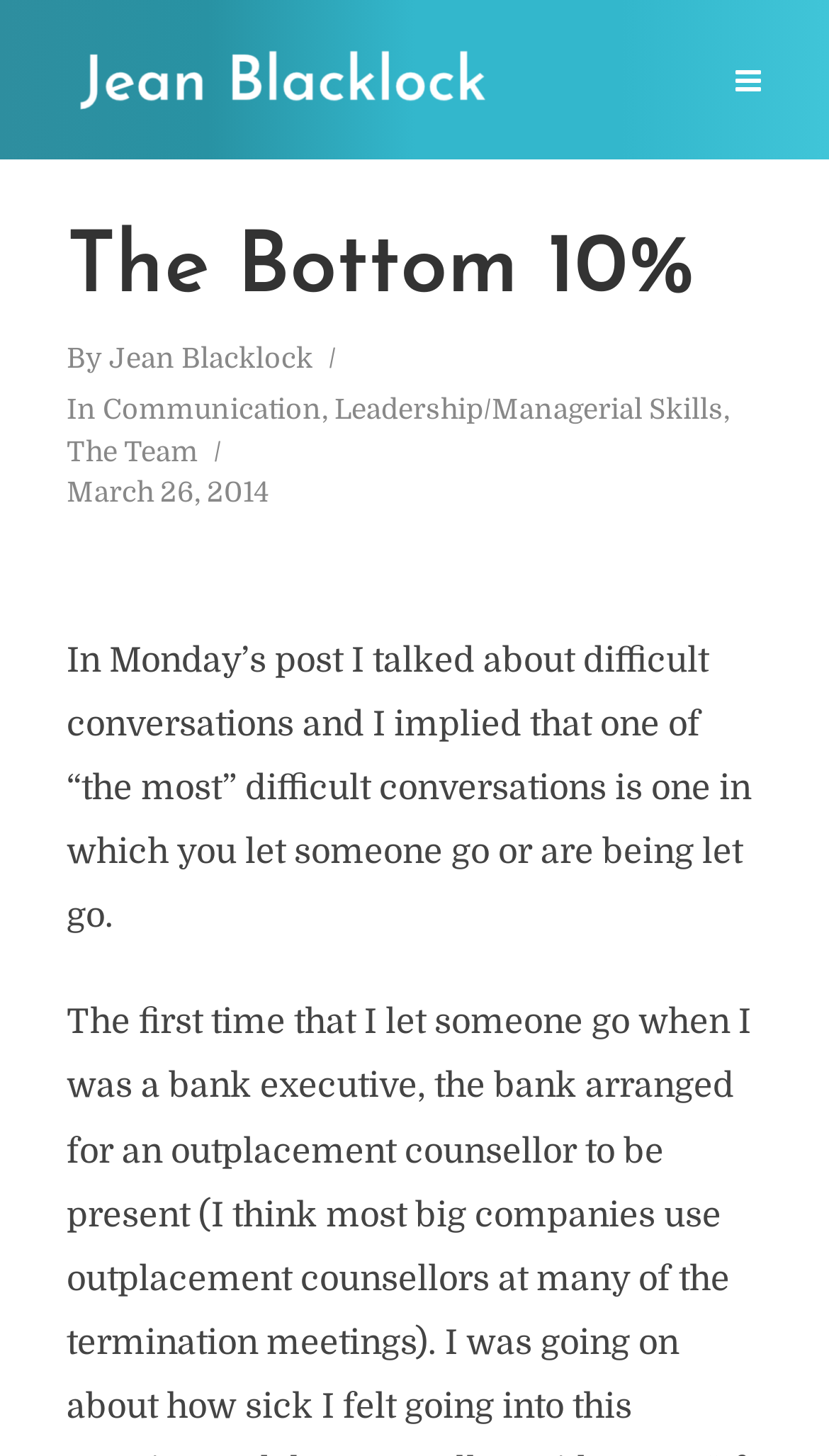Generate the text content of the main heading of the webpage.

The Bottom 10%